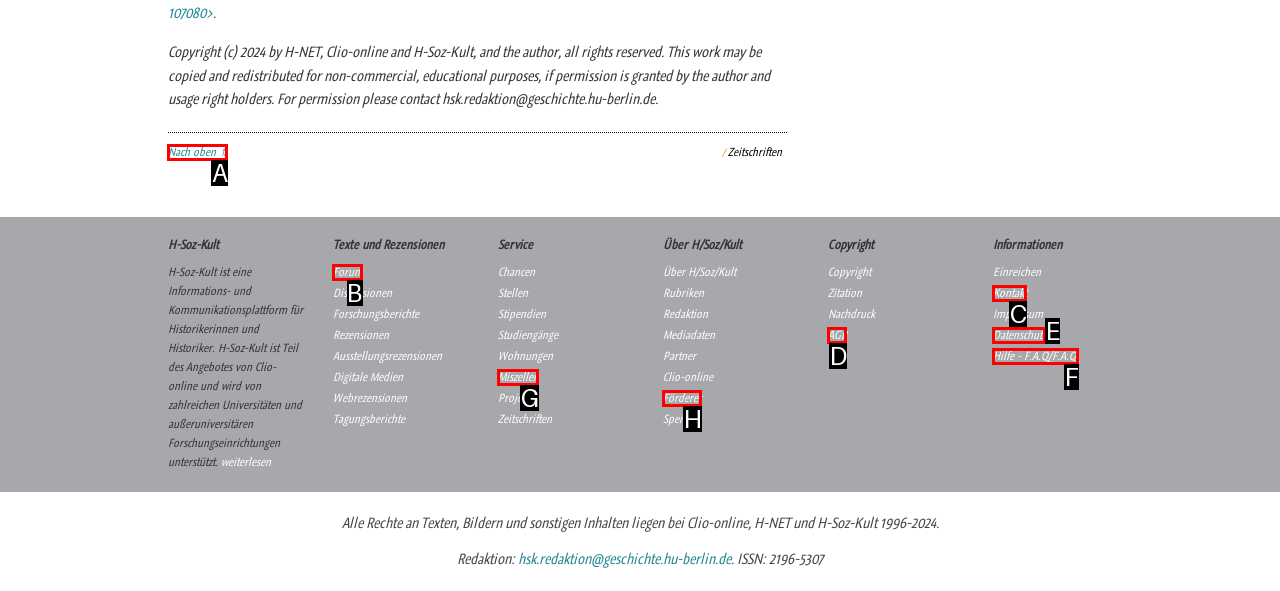Choose the letter of the element that should be clicked to complete the task: Go to the forum
Answer with the letter from the possible choices.

B